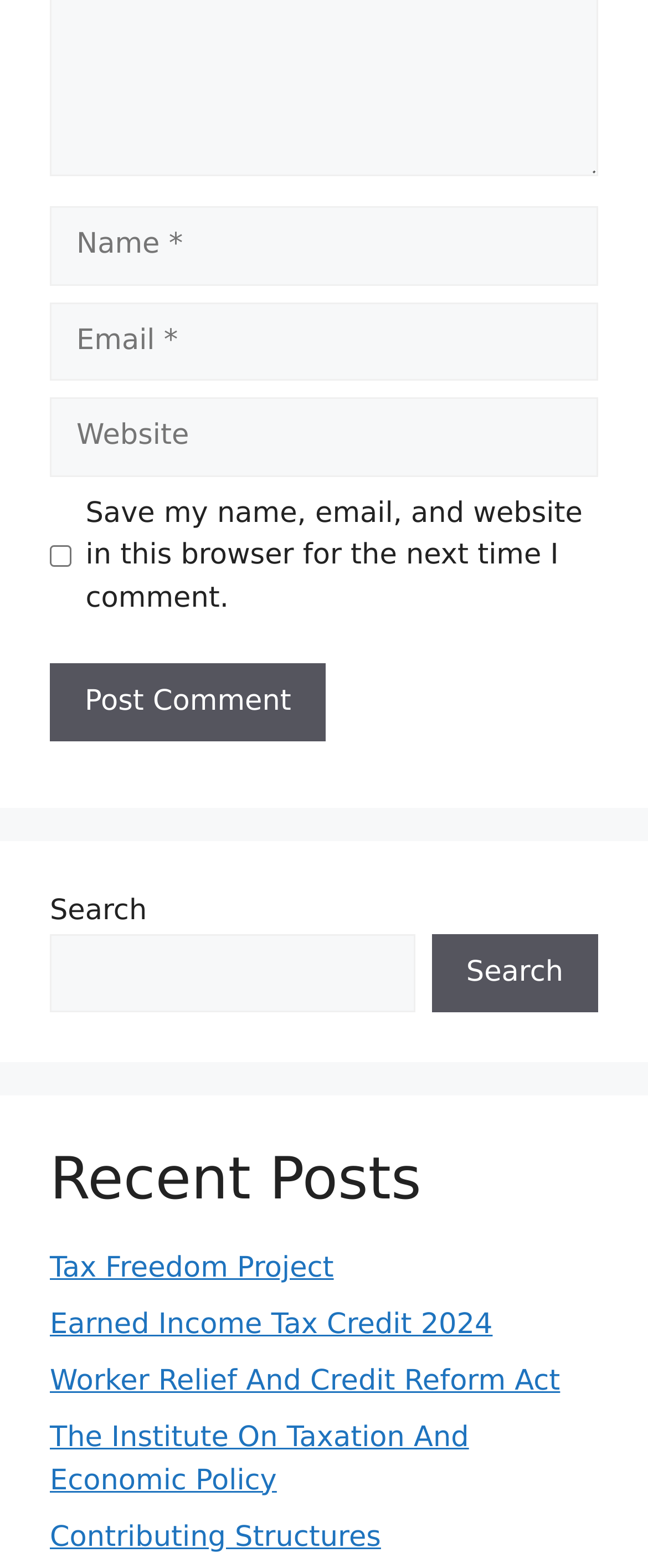Is the 'Search' button located on the left or right side?
Based on the screenshot, answer the question with a single word or phrase.

Right side